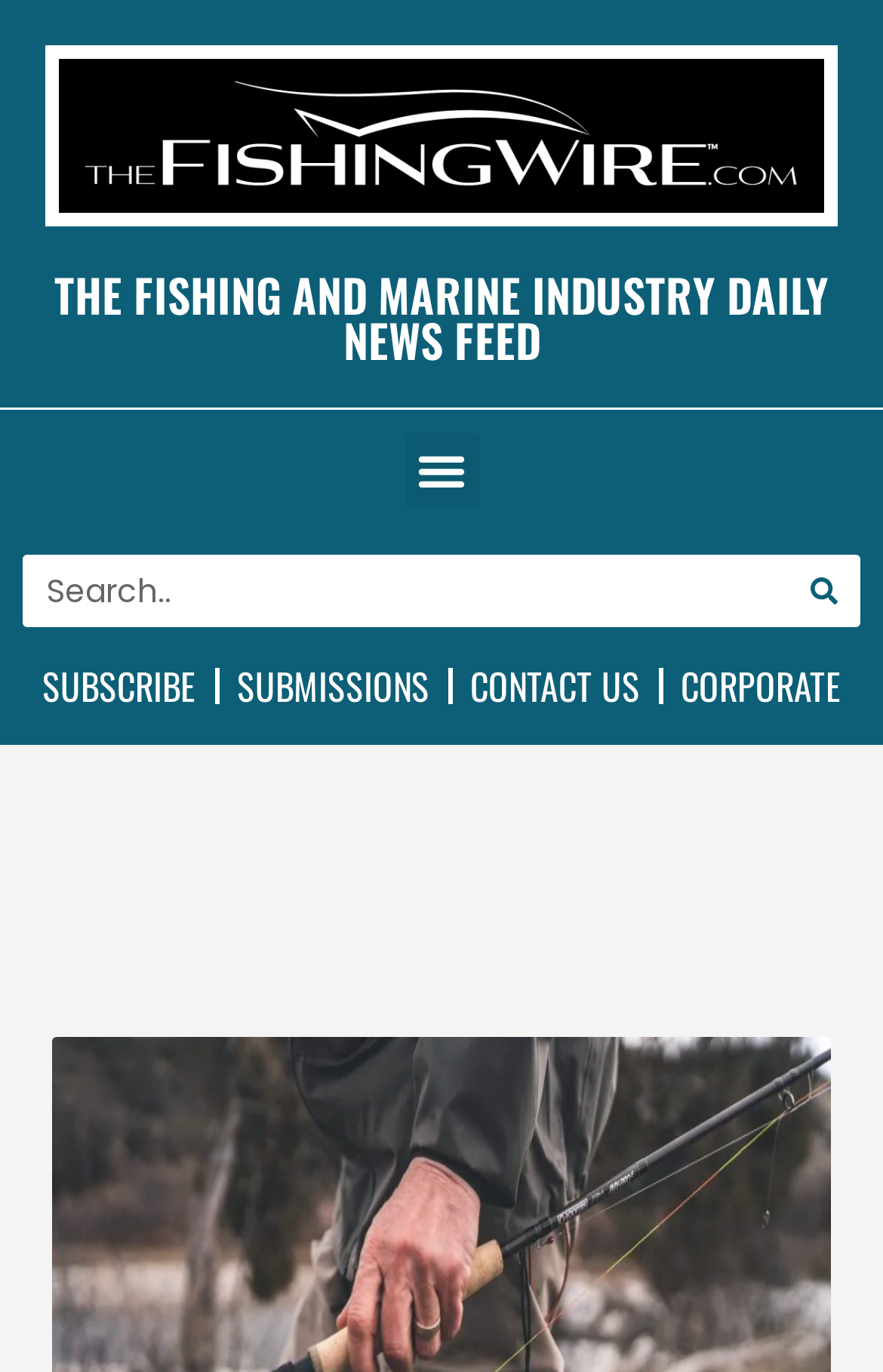Give a short answer to this question using one word or a phrase:
Is the menu toggle button expanded?

No